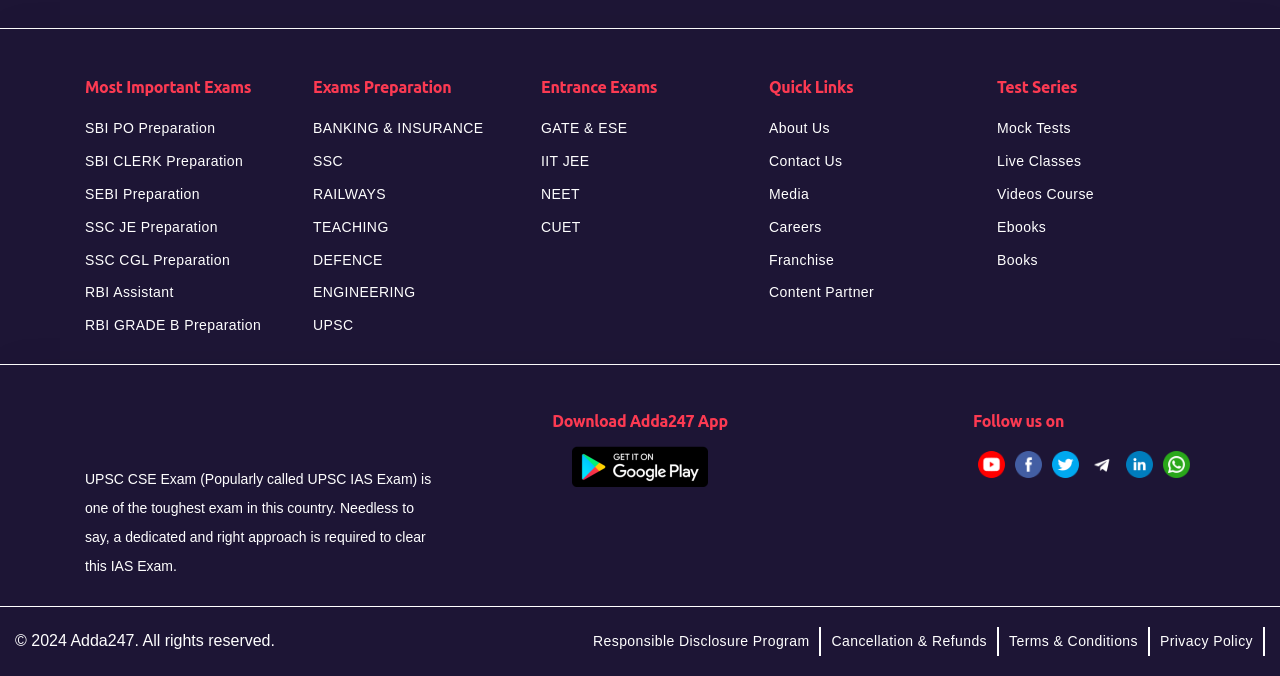What is the category of exams under 'Exams Preparation'?
Provide a concise answer using a single word or phrase based on the image.

BANKING & INSURANCE, SSC, RAILWAYS, TEACHING, DEFENCE, ENGINEERING, UPSC